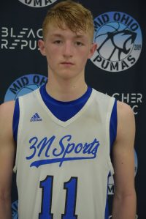What is the name of the competitive basketball program? Based on the screenshot, please respond with a single word or phrase.

MID OHIO PUMAS